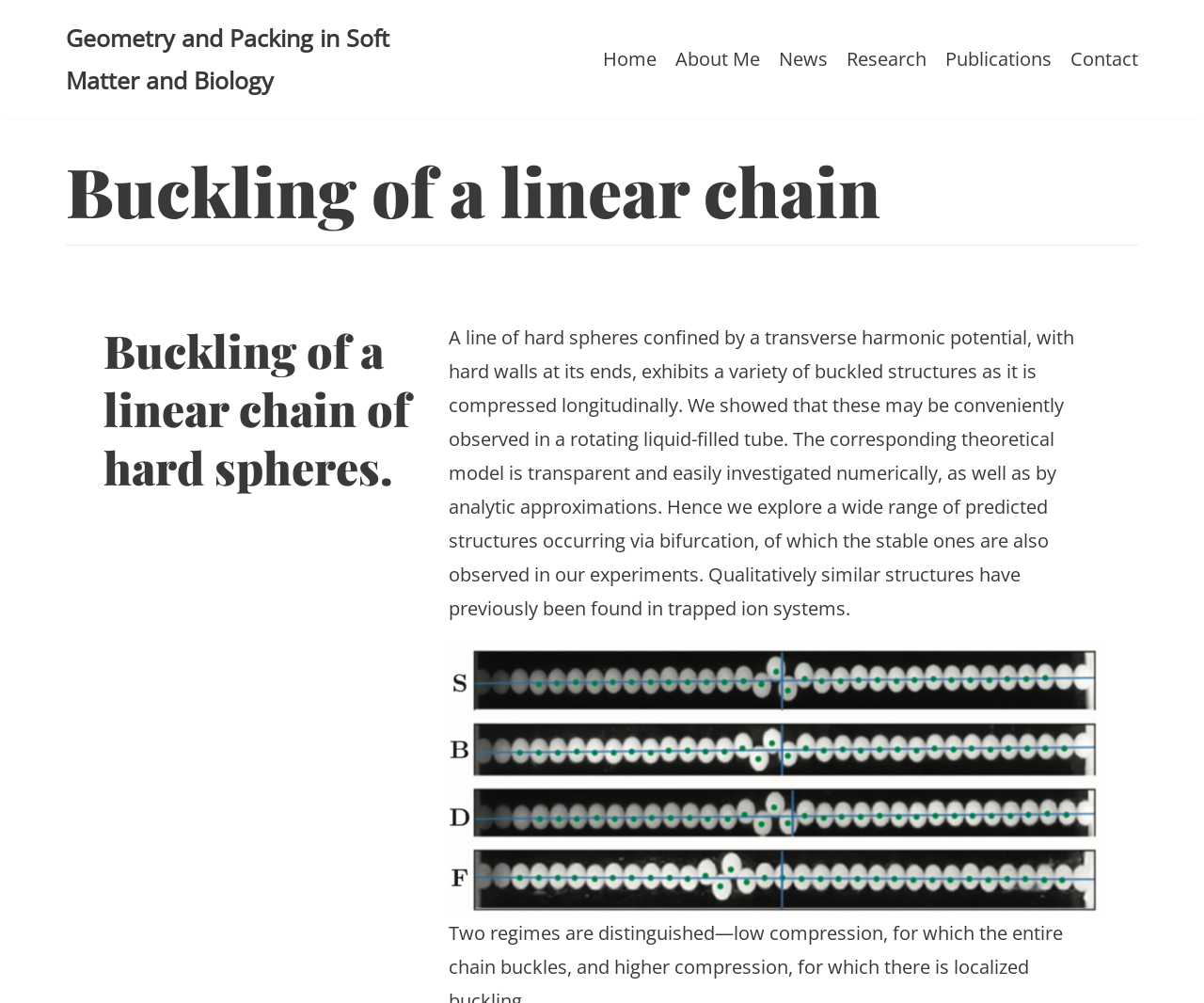What is the topic of the research described?
Answer the question with as much detail as possible.

I read the heading 'Buckling of a linear chain' and the subsequent text, which describes a research topic involving the buckling of a linear chain of hard spheres.